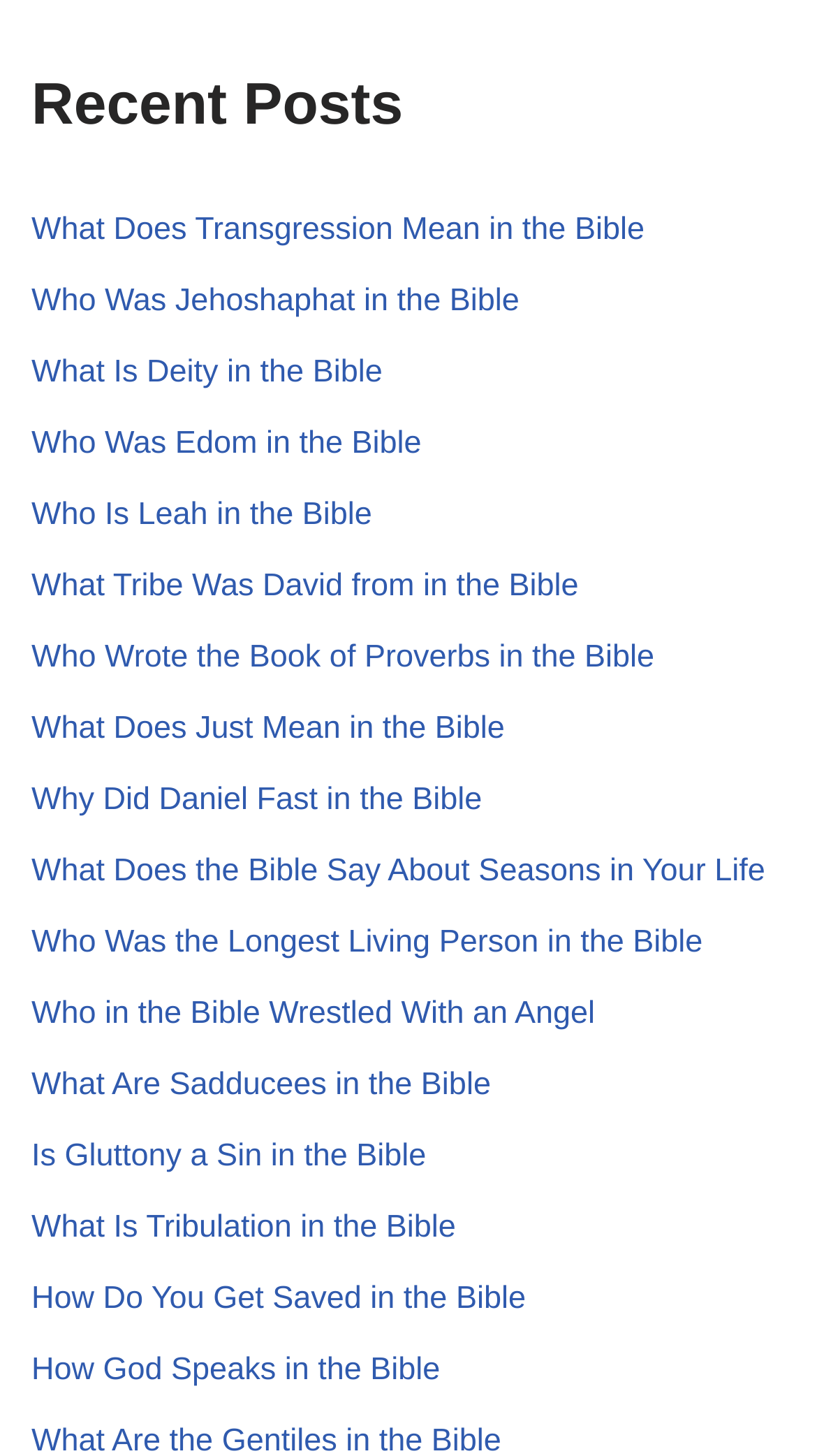Find the bounding box coordinates of the clickable region needed to perform the following instruction: "Discover Who Was Edom in the Bible". The coordinates should be provided as four float numbers between 0 and 1, i.e., [left, top, right, bottom].

[0.038, 0.292, 0.516, 0.317]